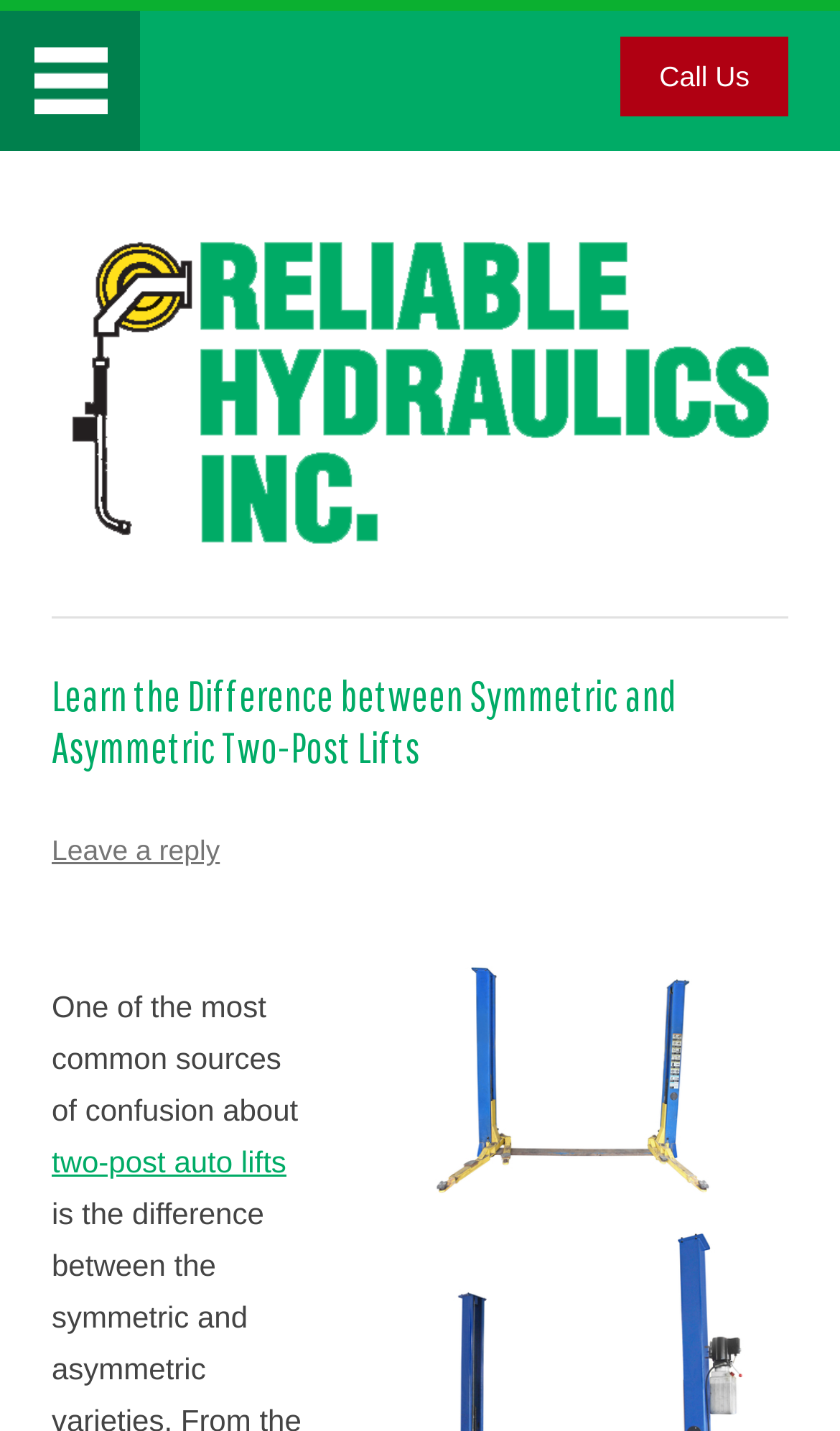Summarize the webpage in an elaborate manner.

The webpage is about learning the difference between symmetric and asymmetric two-post lifts. At the top left corner, there is a menu with six links: Home, Services, About Us, Products, Manufacturers, and Contact Us. Below the menu, there is a heading "Menu". 

To the right of the menu, there are two links: "Call Us" and "Reliable Hydraulics Inc.". The latter has an associated image with the same name. 

Below the top navigation section, there is a main content area. At the top of this area, there is a heading "Learn the Difference between Symmetric and Asymmetric Two-Post Lifts". Below the heading, there is a link "Leave a reply". 

The main content starts with a paragraph of text, which begins with "One of the most common sources of confusion about two-post auto lifts". The phrase "two-post auto lifts" is a link.